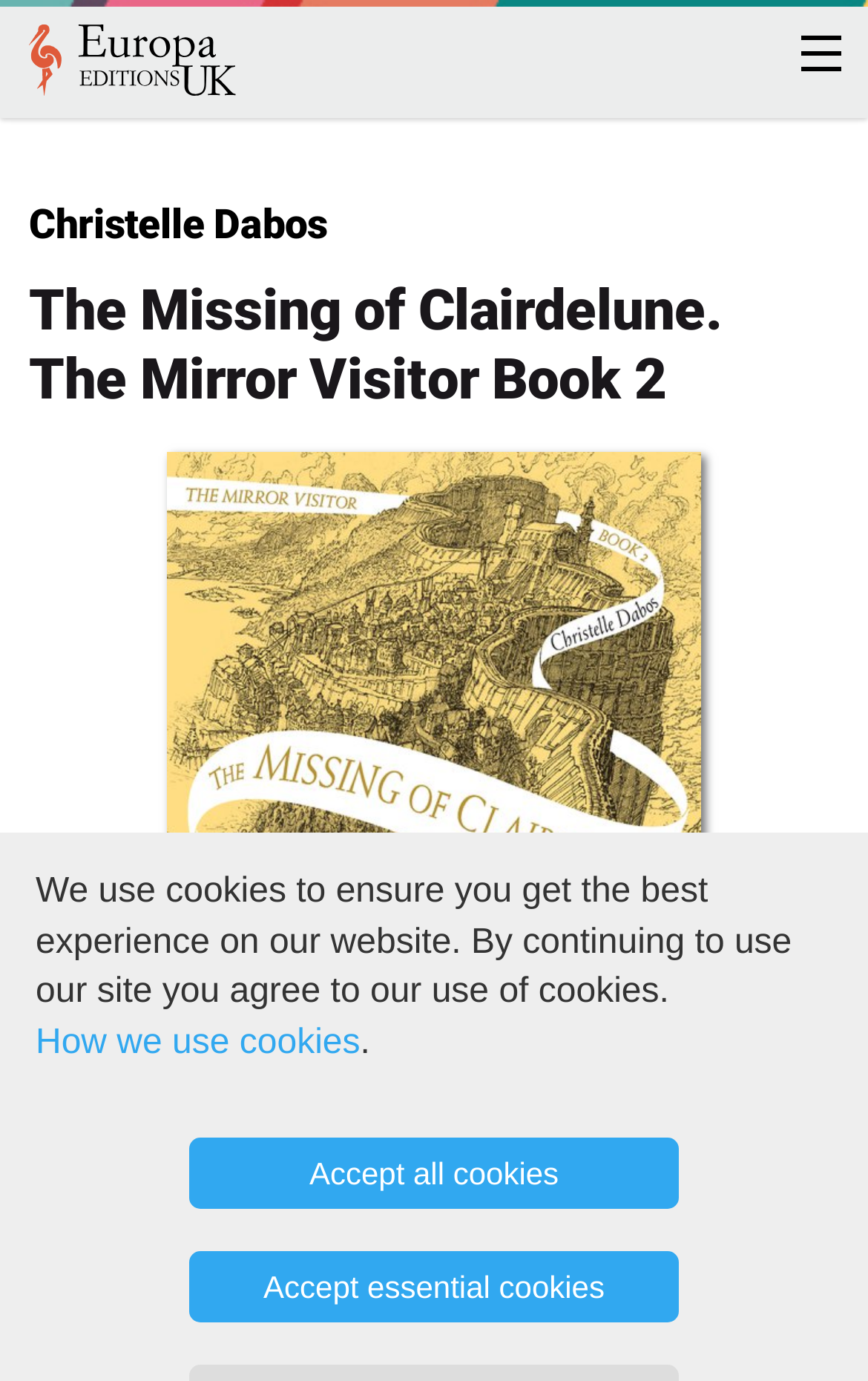Please indicate the bounding box coordinates for the clickable area to complete the following task: "Go to Books page". The coordinates should be specified as four float numbers between 0 and 1, i.e., [left, top, right, bottom].

[0.0, 0.199, 1.0, 0.275]